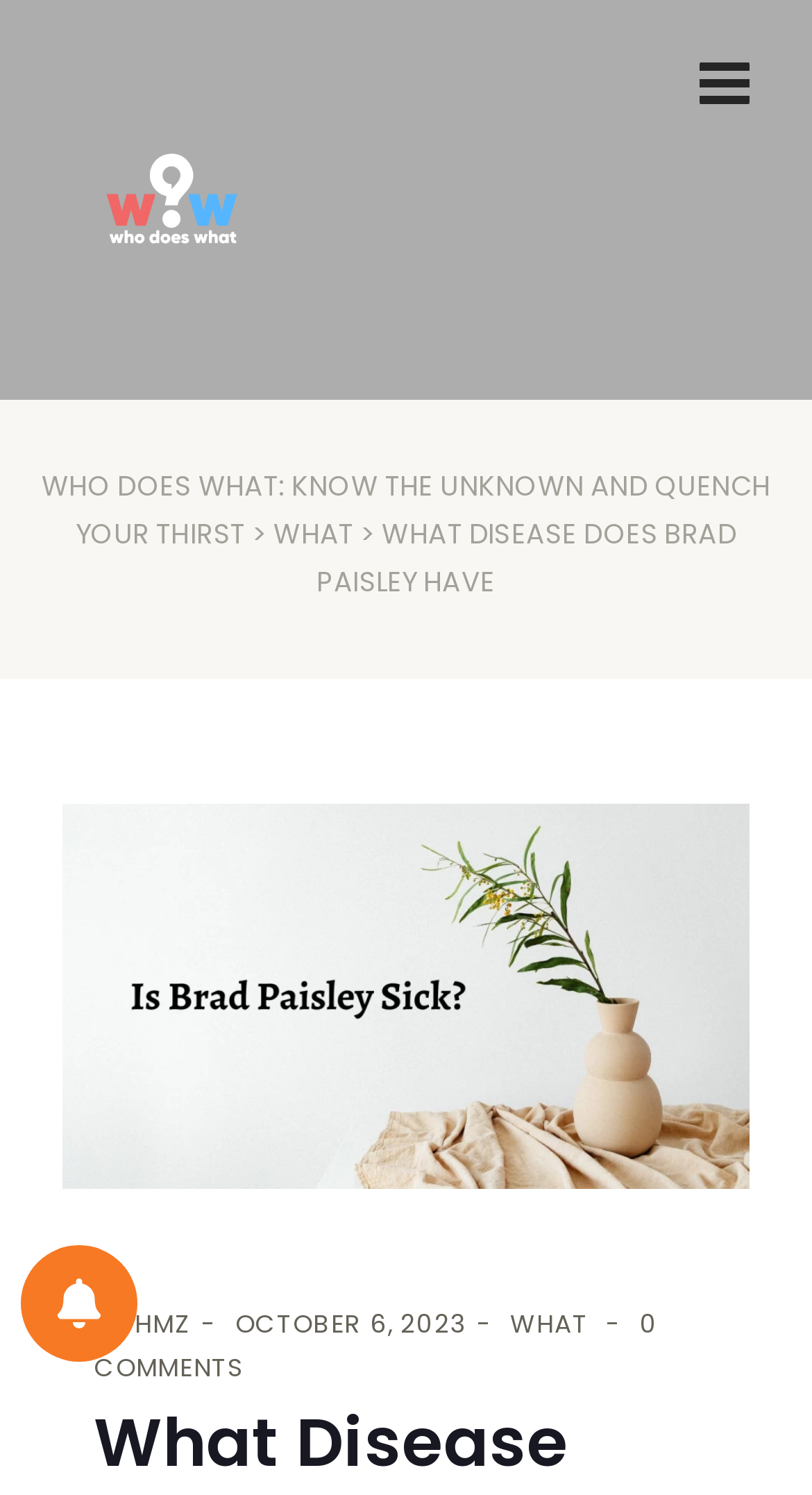Using a single word or phrase, answer the following question: 
Who is the author of the article?

HMZ